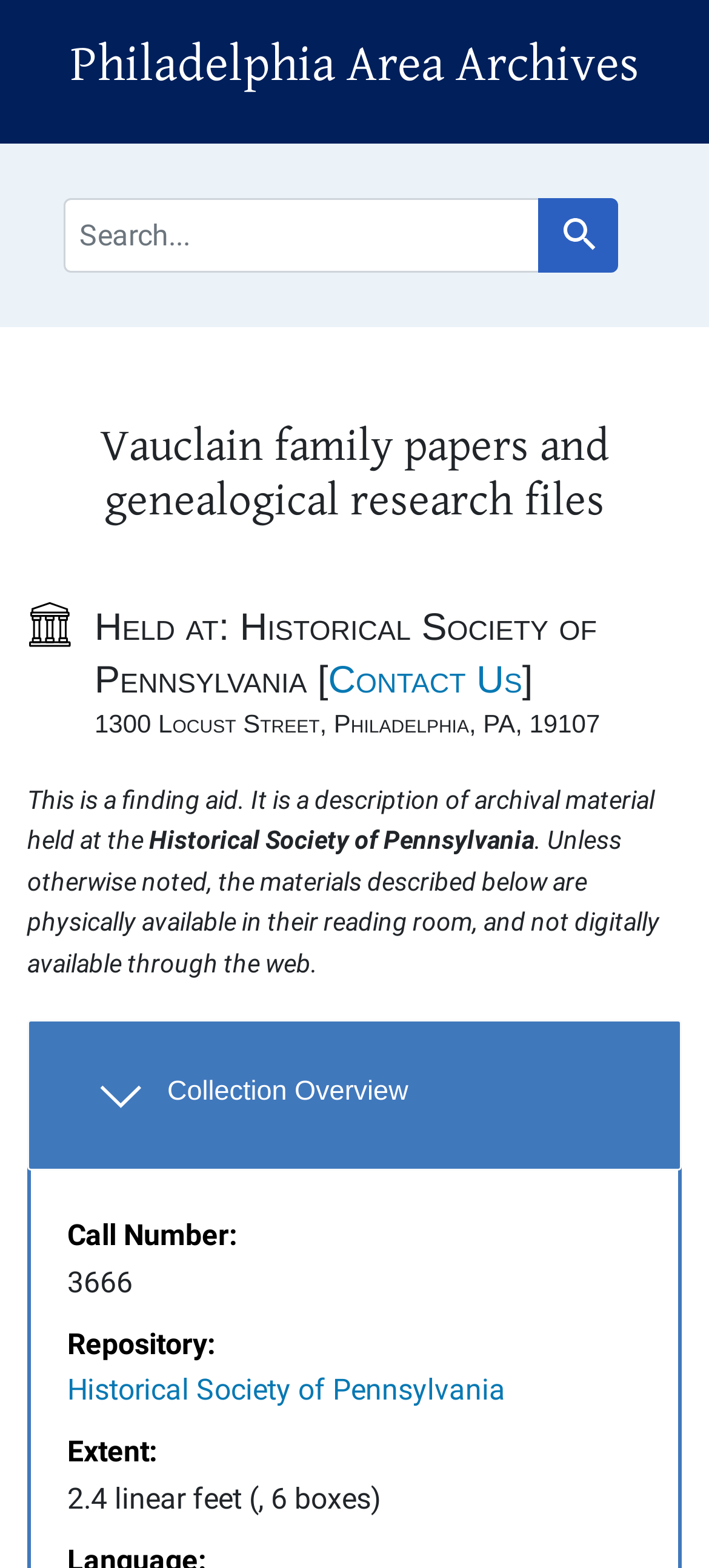How many linear feet are in the collection?
Could you give a comprehensive explanation in response to this question?

I found the answer by looking at the 'Extent' section under 'Collection Overview', which is a subsection of 'Overview and metadata sections'. The 'Extent' section states that the collection is 2.4 linear feet.